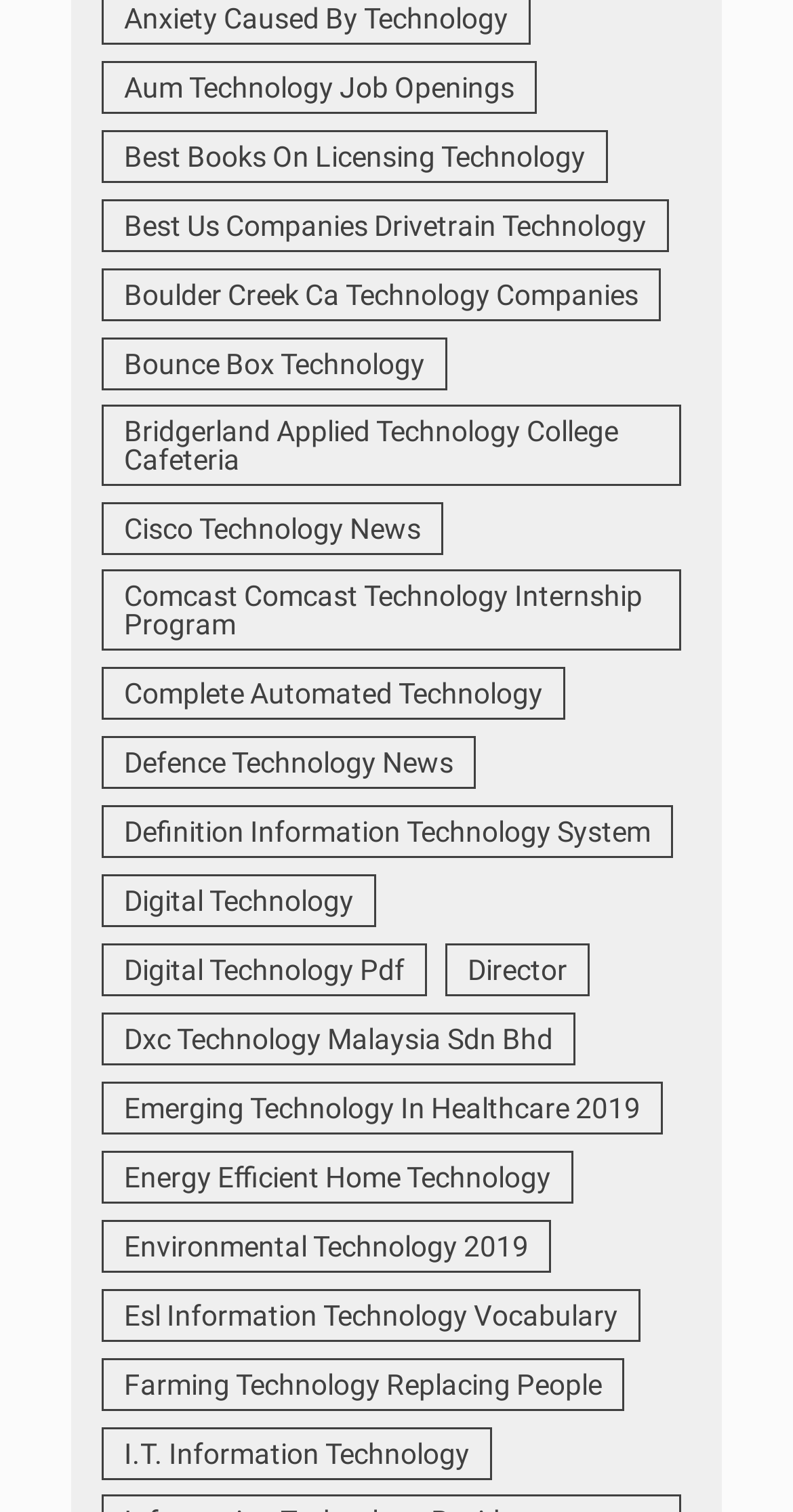Provide a brief response to the question below using a single word or phrase: 
What is the topic of the first link?

Aum Technology Job Openings